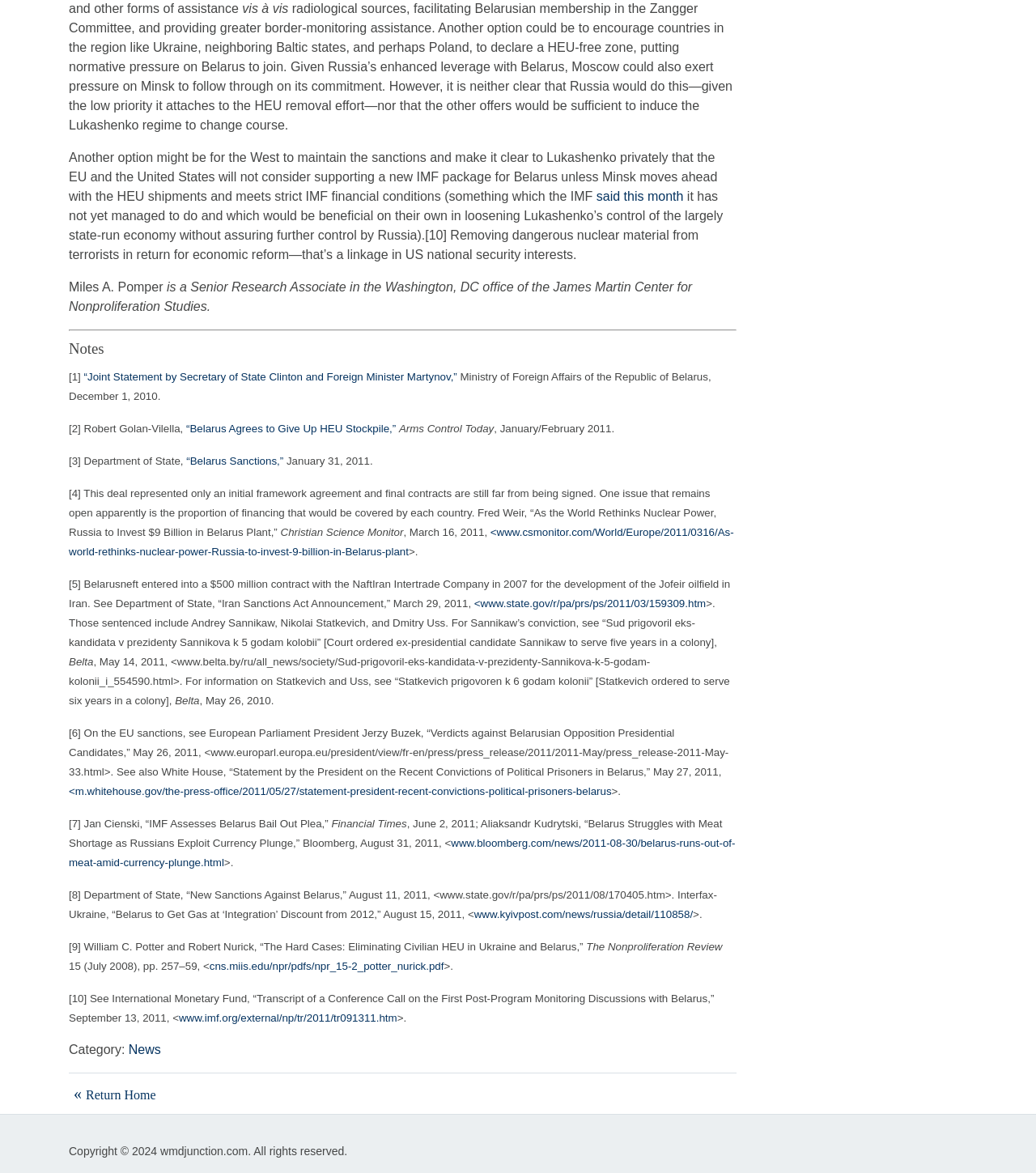Please give a succinct answer to the question in one word or phrase:
What is the topic of the article?

Belarus and nuclear material